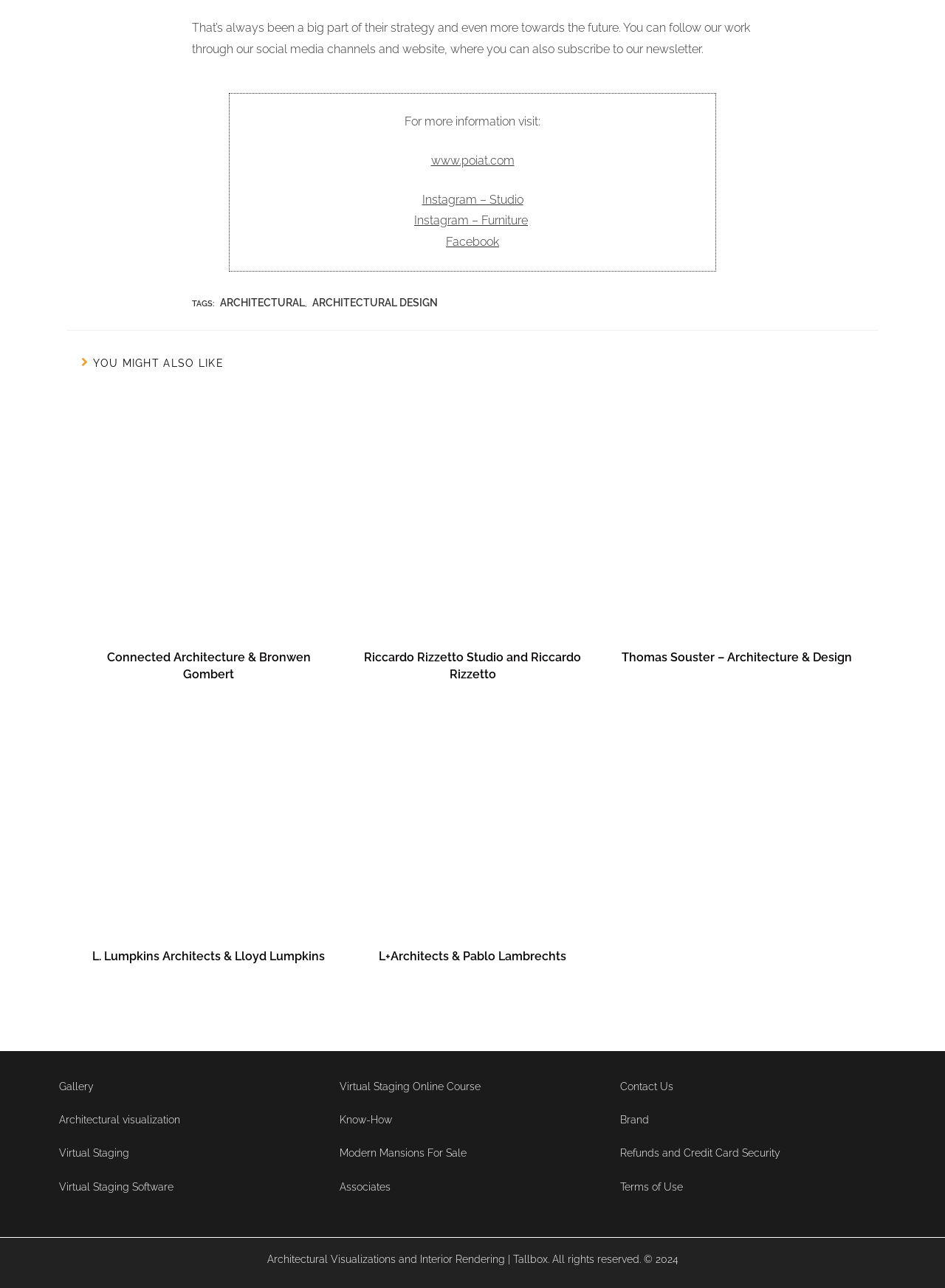Can you give a detailed response to the following question using the information from the image? What is the website's social media platform?

The website provides links to its social media channels, including Instagram and Facebook, allowing users to follow their work and stay updated.